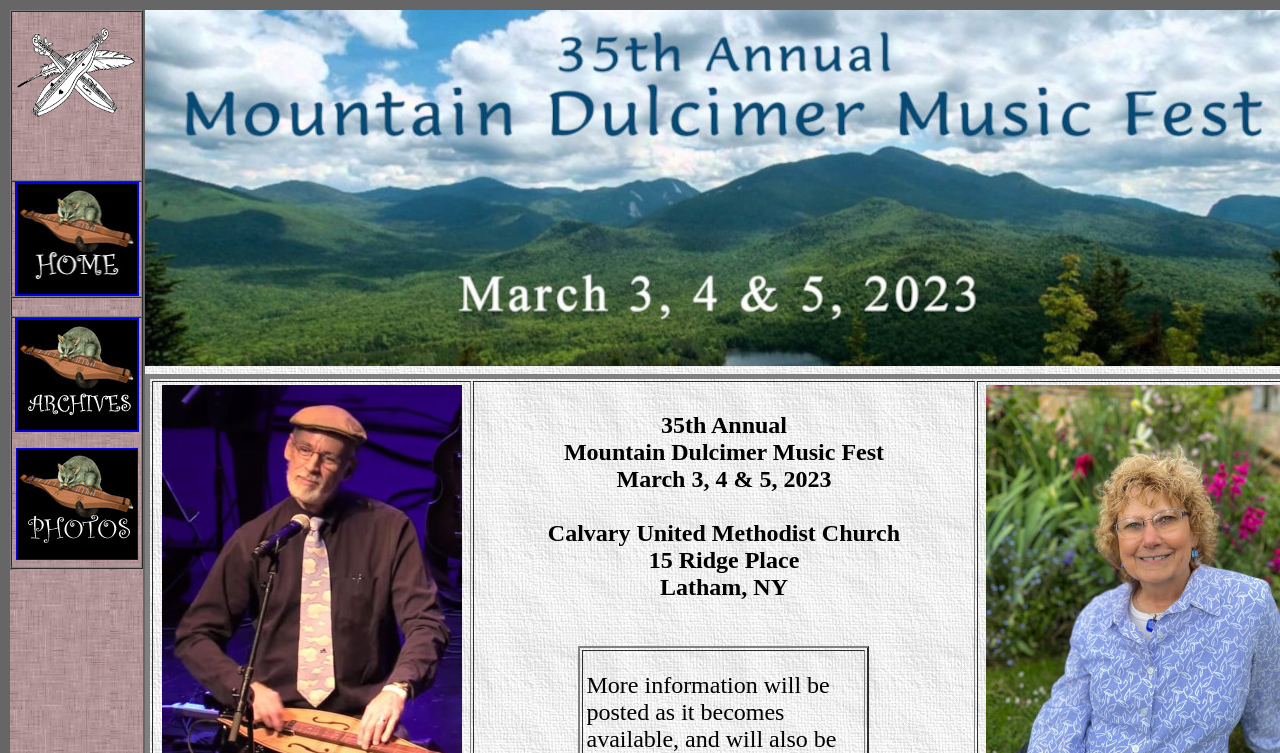Answer the question with a brief word or phrase:
How many rows are in the table?

4